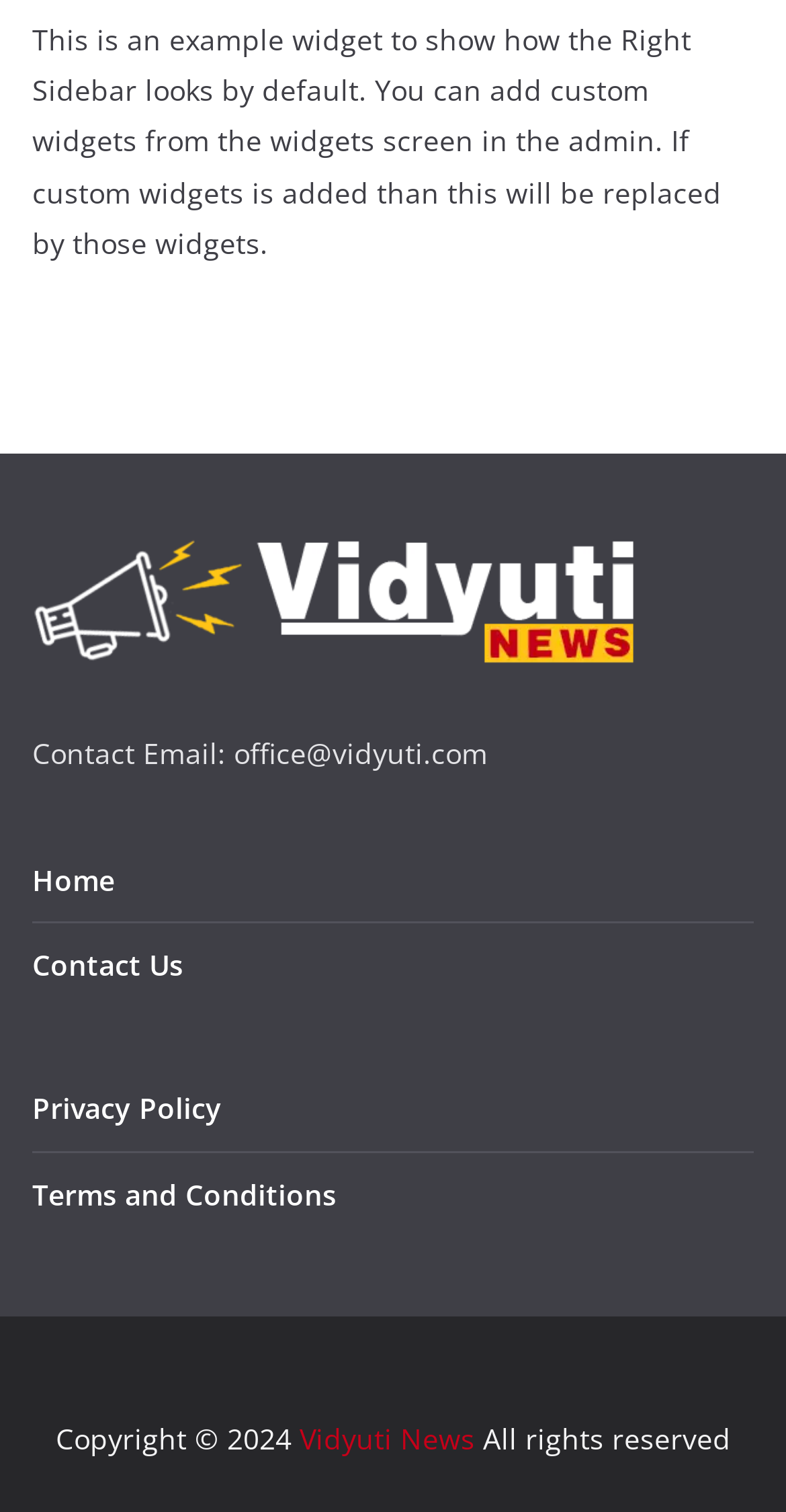What is the default content of the Right Sidebar?
Make sure to answer the question with a detailed and comprehensive explanation.

The default content of the Right Sidebar is an example widget, as indicated by the StaticText element with the text 'This is an example widget to show how the Right Sidebar looks by default.'